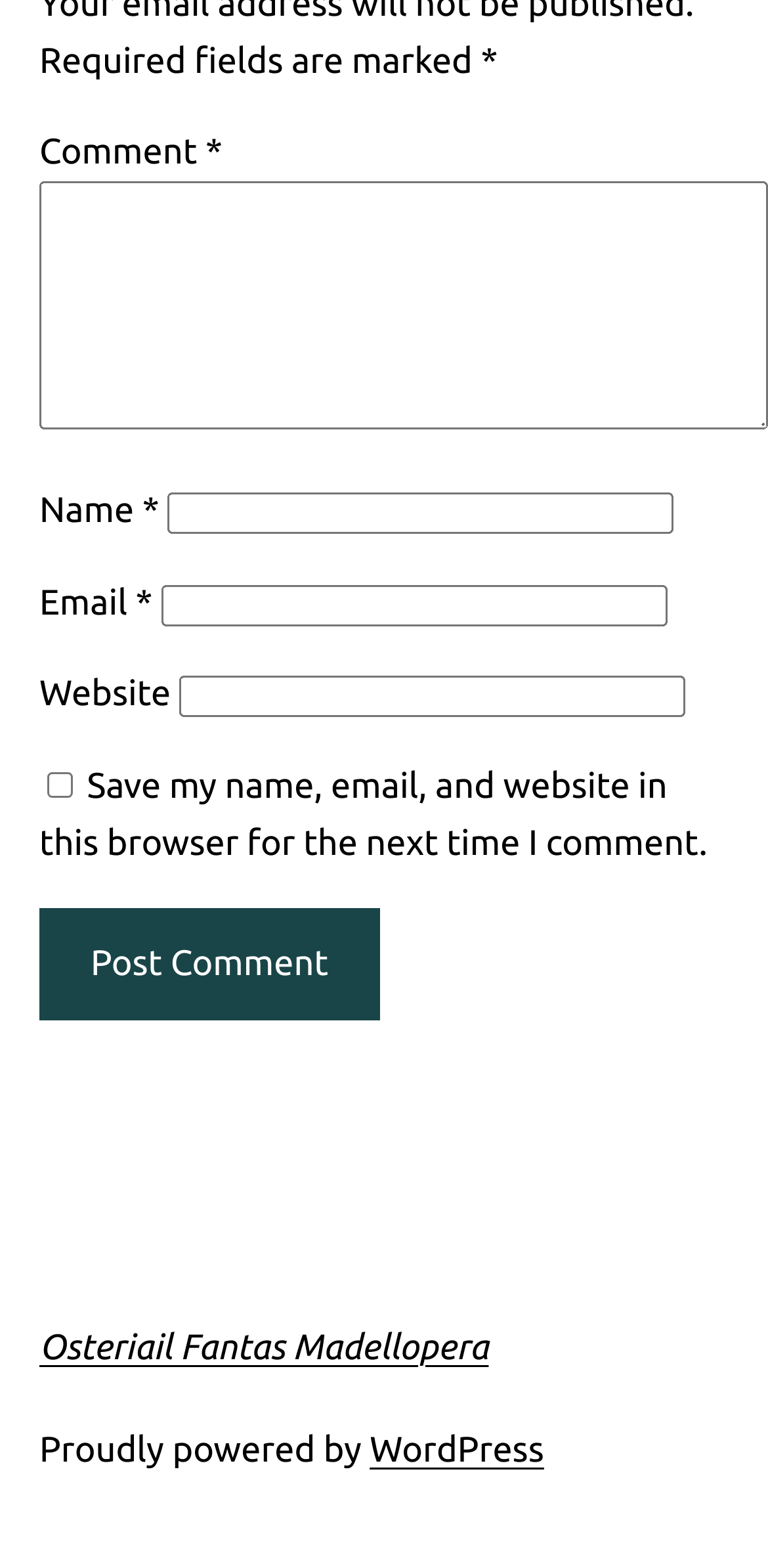What is the label of the first textbox? Analyze the screenshot and reply with just one word or a short phrase.

Comment